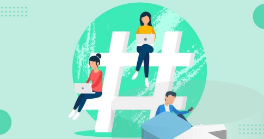Answer the question below in one word or phrase:
What is the dominant color palette in the image?

Soft greens and whites